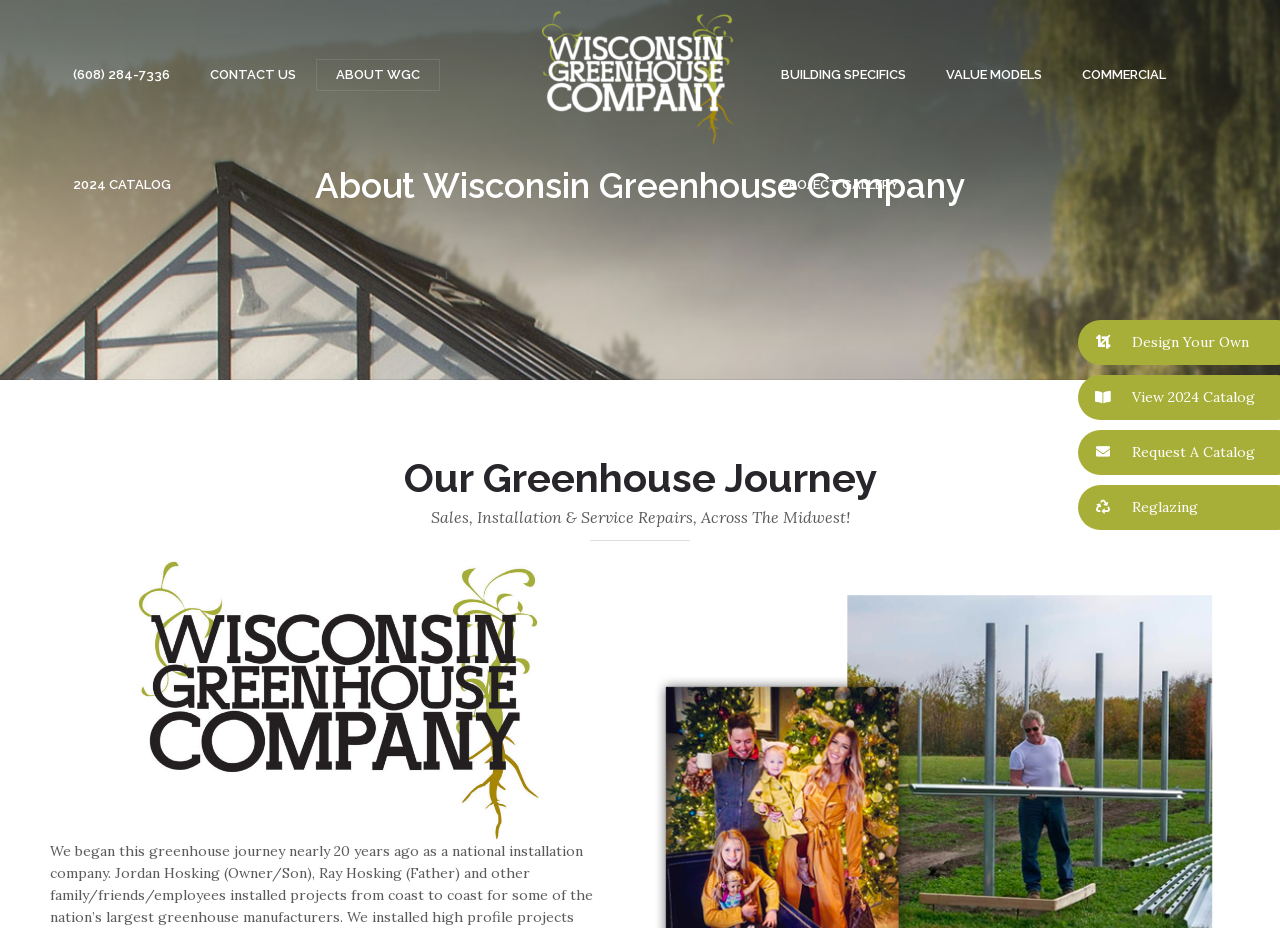Determine the bounding box coordinates of the clickable region to execute the instruction: "Learn about WGC". The coordinates should be four float numbers between 0 and 1, denoted as [left, top, right, bottom].

[0.247, 0.022, 0.344, 0.14]